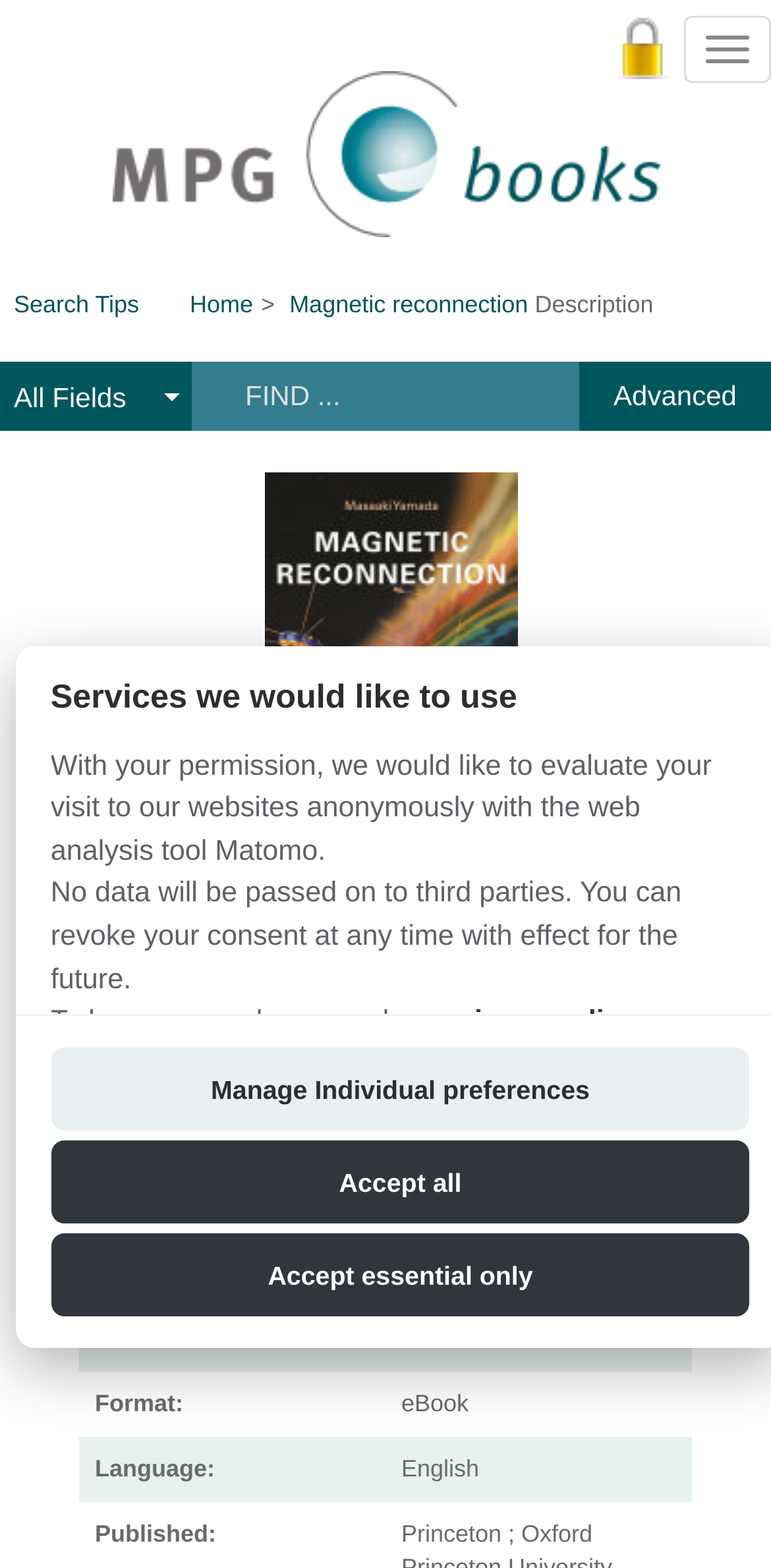Find the bounding box coordinates of the area that needs to be clicked in order to achieve the following instruction: "View the cover image of the book". The coordinates should be specified as four float numbers between 0 and 1, i.e., [left, top, right, bottom].

[0.342, 0.302, 0.671, 0.545]